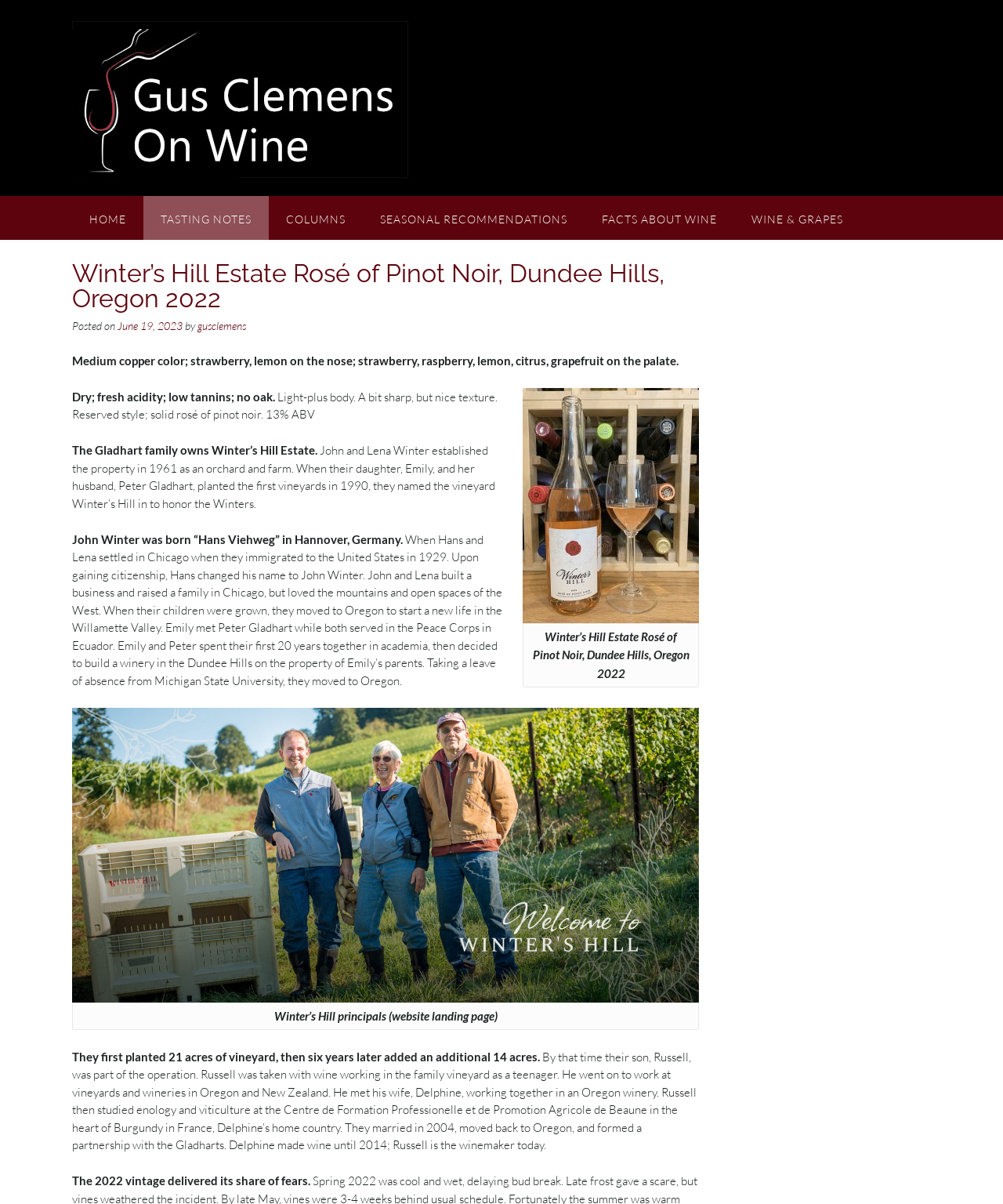Please answer the following question using a single word or phrase: 
What is the ABV of the wine?

13%